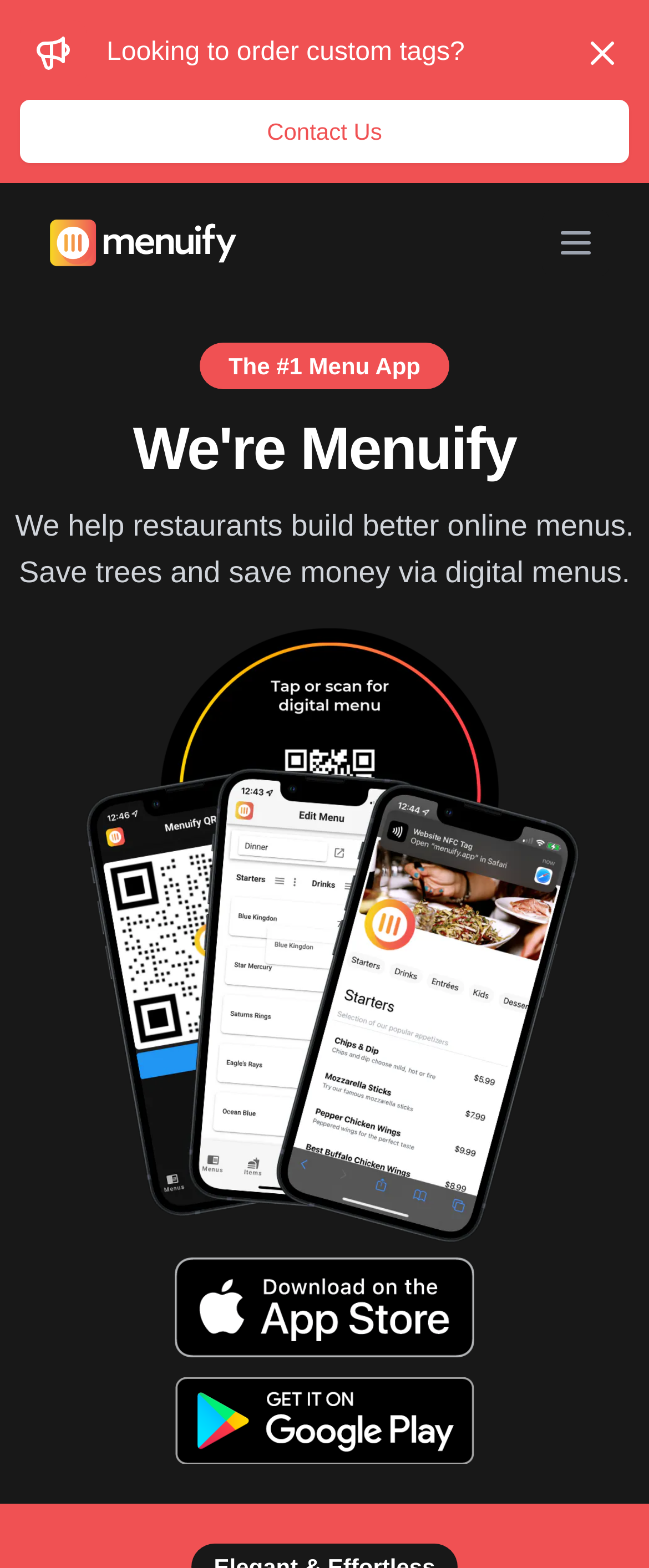Create an elaborate caption for the webpage.

The webpage is about Menuify, a top-rated online menu app for restaurants. At the top, there is a logo of Menuify, situated on the left side. To the right of the logo, there is a link to "Contact Us" and a button to "Dismiss" something, likely a notification or alert. 

Below the logo, there is a prominent heading that reads "The #1 Menu App We're Menuify". Underneath the heading, there is a brief description of the service, stating that it helps restaurants build better online menus, saving trees and money via digital menus. 

On the right side of the description, there is a large image, likely showcasing the benefits of using Menuify. At the bottom of the page, there are two links, each accompanied by an image. These links and images are positioned side by side, taking up the full width of the page. 

In the top-right corner, there is a button to "Open menu", which is not expanded by default. Above the button, there is a static text asking if the user is looking to order custom tags.